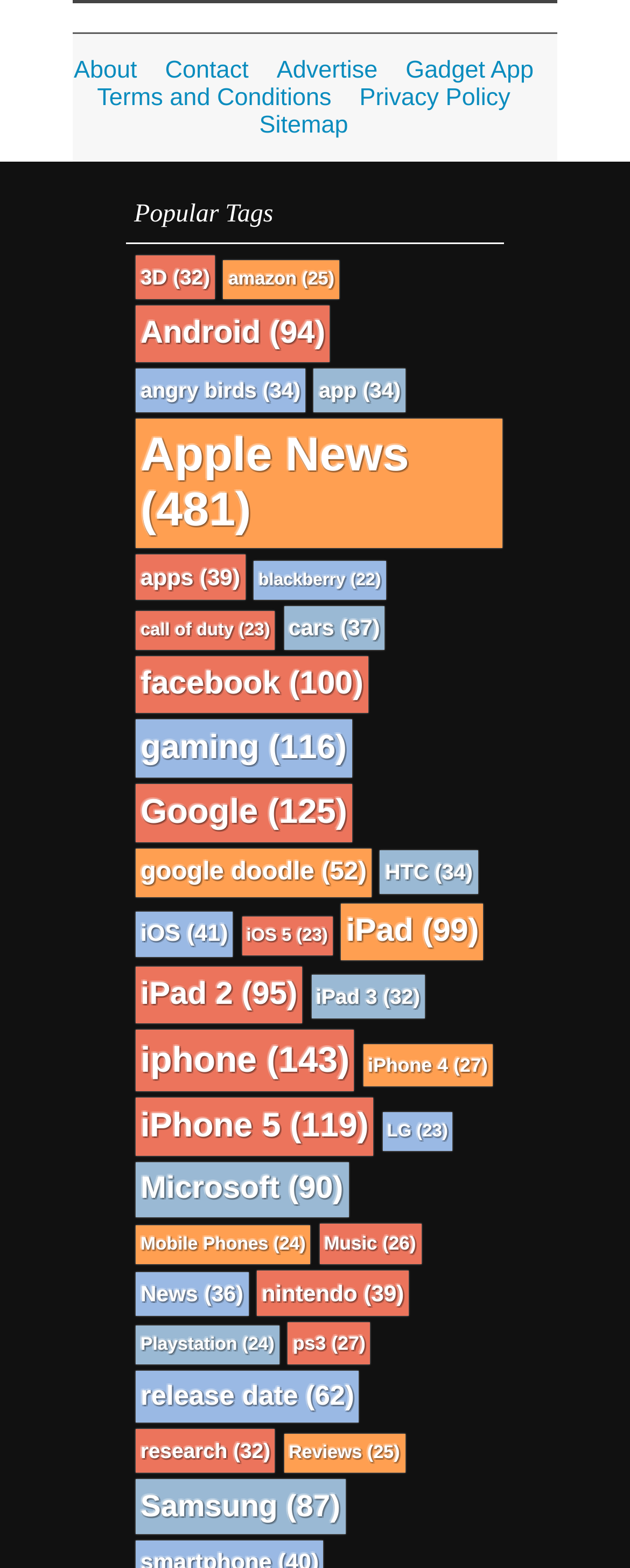Locate the bounding box coordinates of the area you need to click to fulfill this instruction: 'Browse 'Apple News''. The coordinates must be in the form of four float numbers ranging from 0 to 1: [left, top, right, bottom].

[0.215, 0.267, 0.797, 0.349]